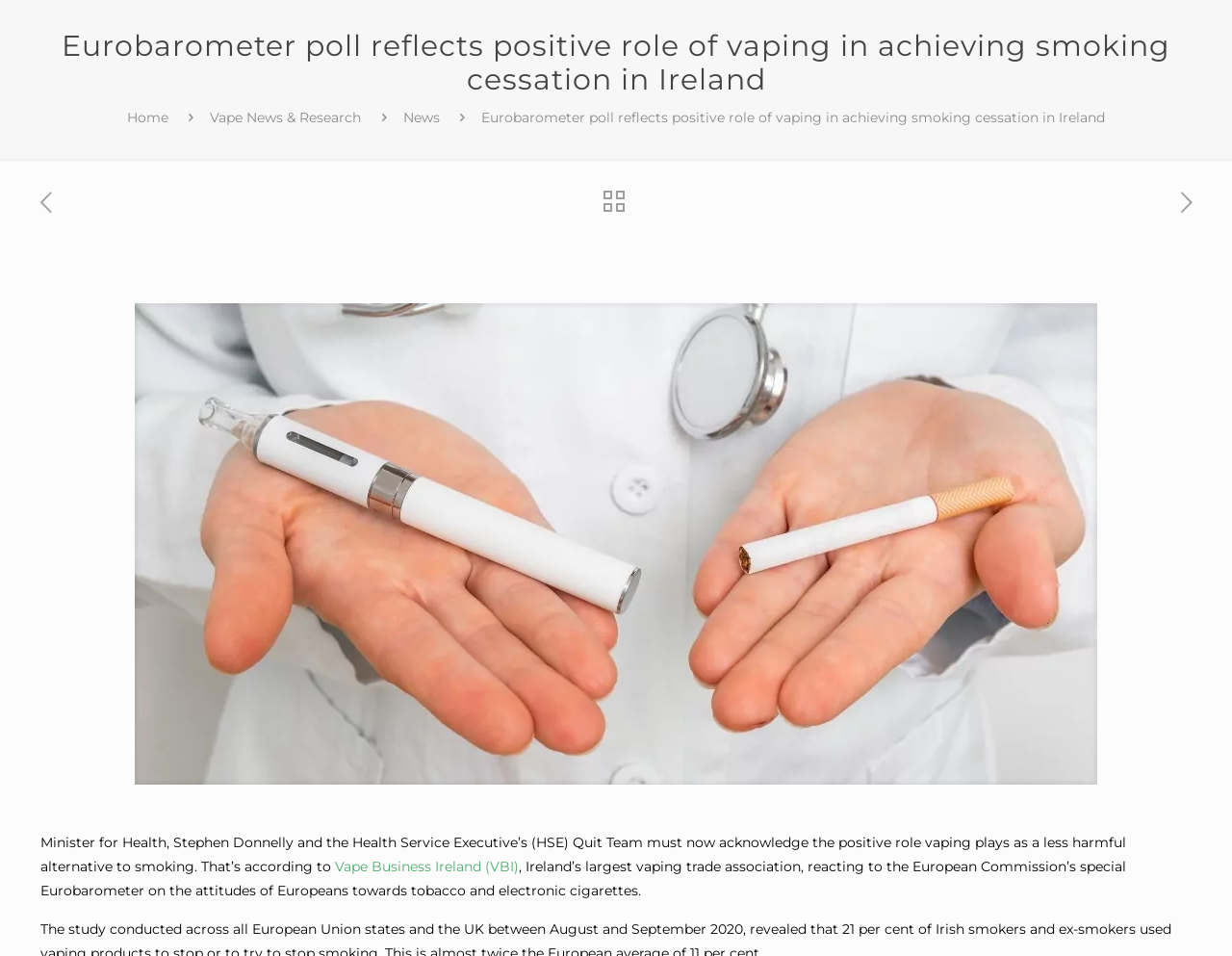Who must acknowledge the positive role of vaping?
Give a detailed and exhaustive answer to the question.

According to the StaticText element, 'Minister for Health, Stephen Donnelly and the Health Service Executive’s (HSE) Quit Team must now acknowledge the positive role vaping plays as a less harmful alternative to smoking.' This indicates that the Minister for Health and the HSE Quit Team are the ones who must acknowledge the positive role of vaping.